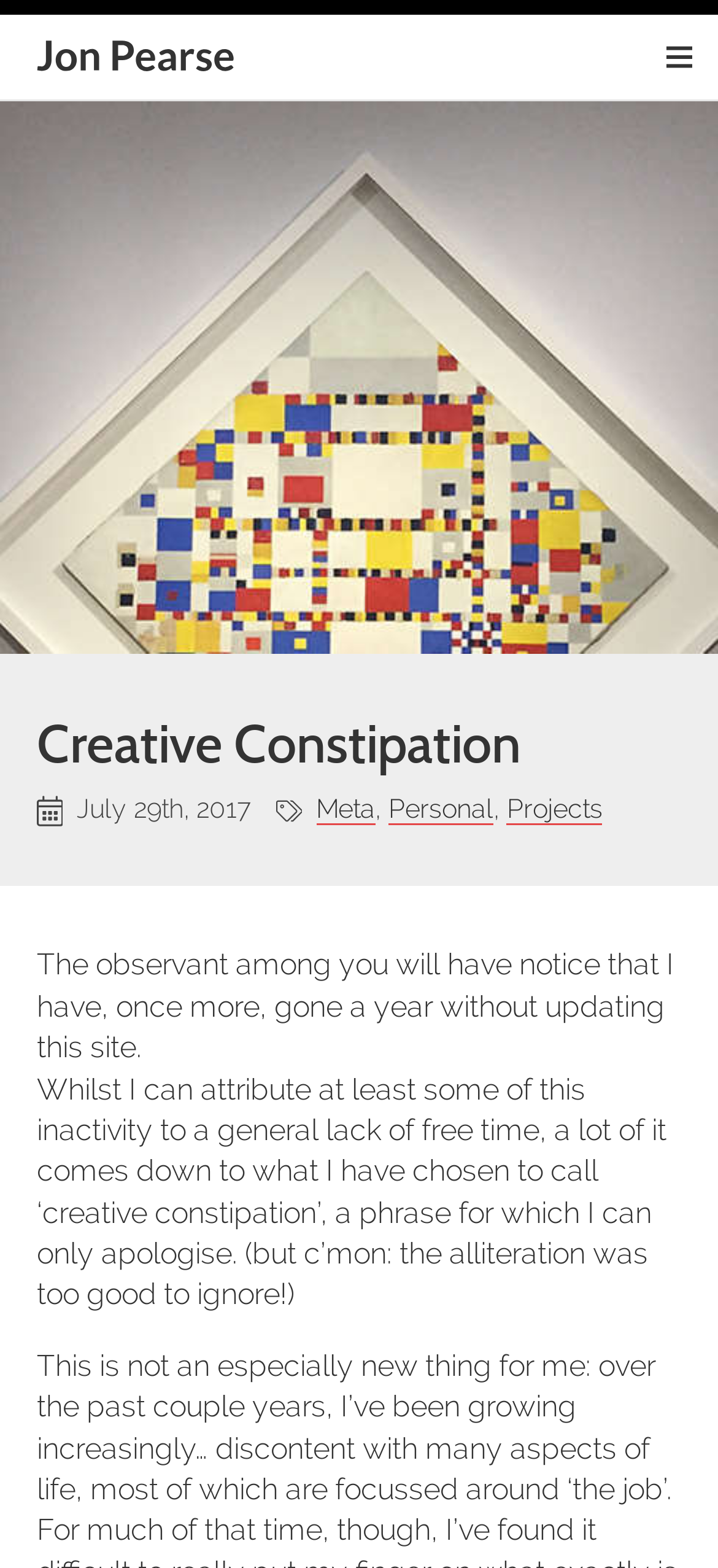Please give a short response to the question using one word or a phrase:
What is the reason for the author's inactivity on the site?

Lack of free time and creative constipation